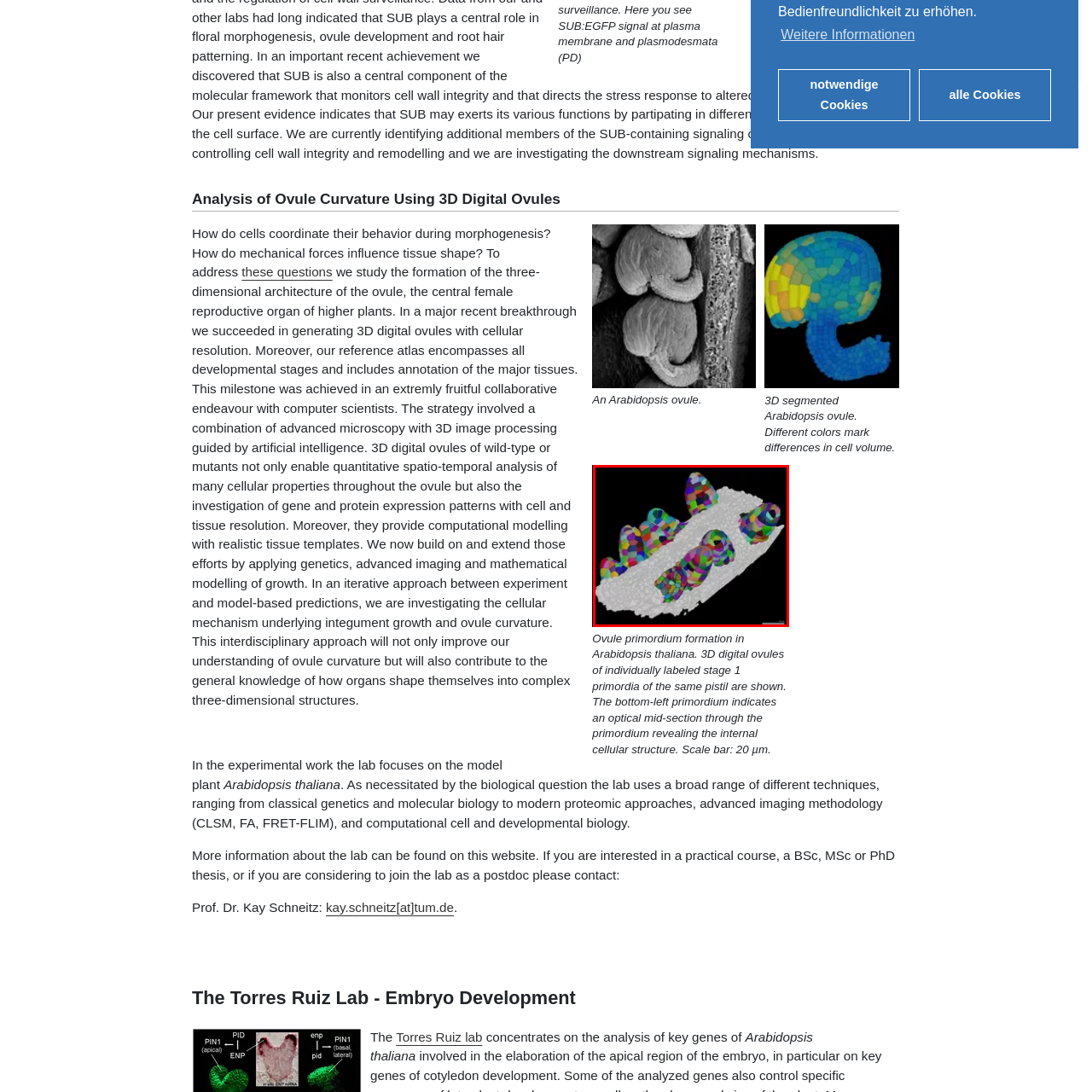What is the name of the plant species depicted in the image?
Pay attention to the section of the image highlighted by the red bounding box and provide a comprehensive answer to the question.

The name of the plant species depicted in the image is Arabidopsis thaliana, which is mentioned in the caption as 'An intricate 3D visualization of ovule primordium formation in Arabidopsis thaliana is depicted in this image.'